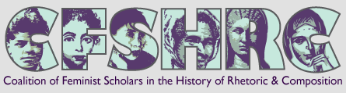What is the focus of the organization?
Please provide a comprehensive answer based on the details in the screenshot.

The caption states that the organization's focus is on feminist scholarship and education, as well as promoting feminist perspectives in academic discourse. This is reinforced by the diverse historical figures integrated into the logo, symbolizing the organization's commitment to diverse representation.